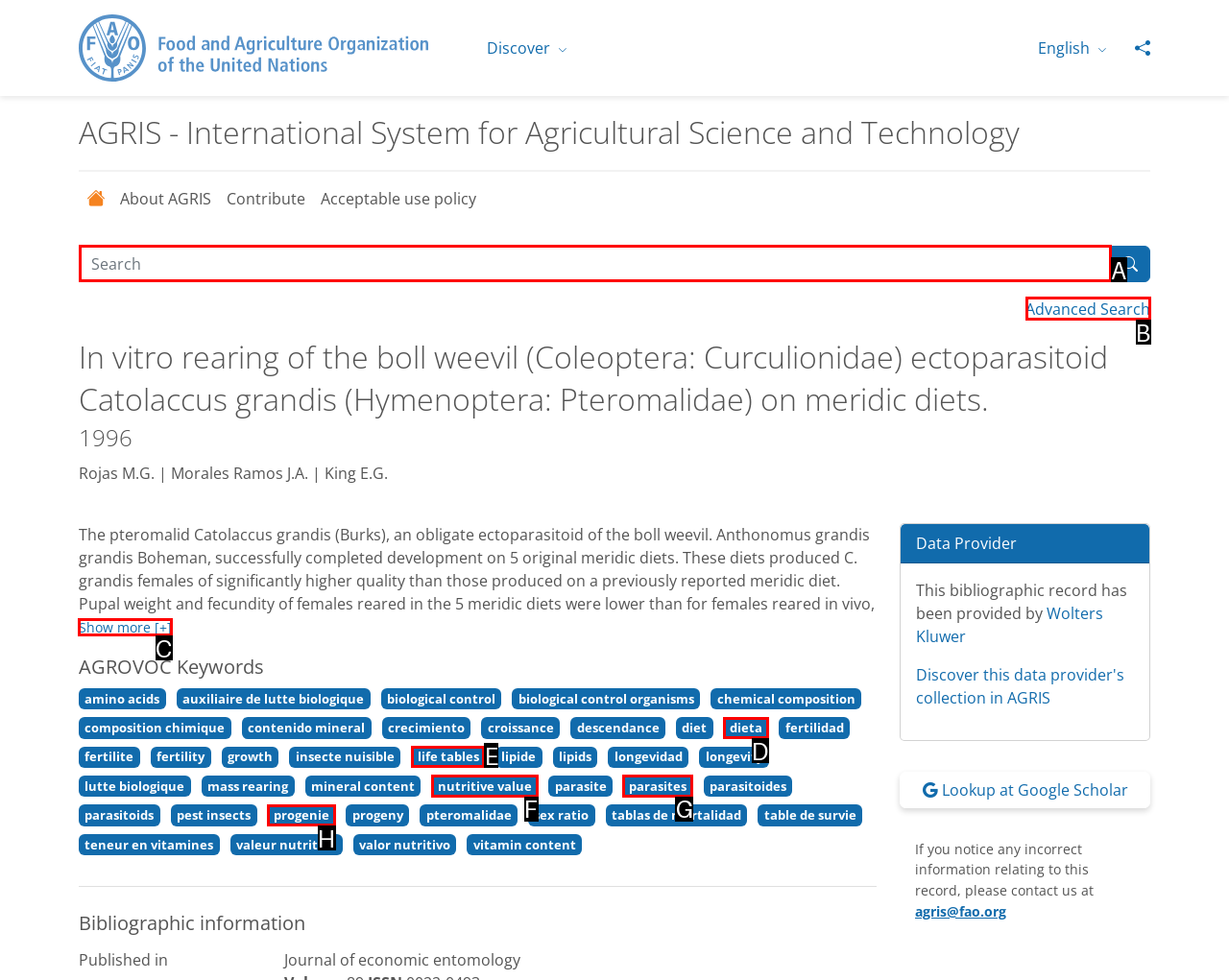Provide the letter of the HTML element that you need to click on to perform the task: Click the 'Show more' button.
Answer with the letter corresponding to the correct option.

C